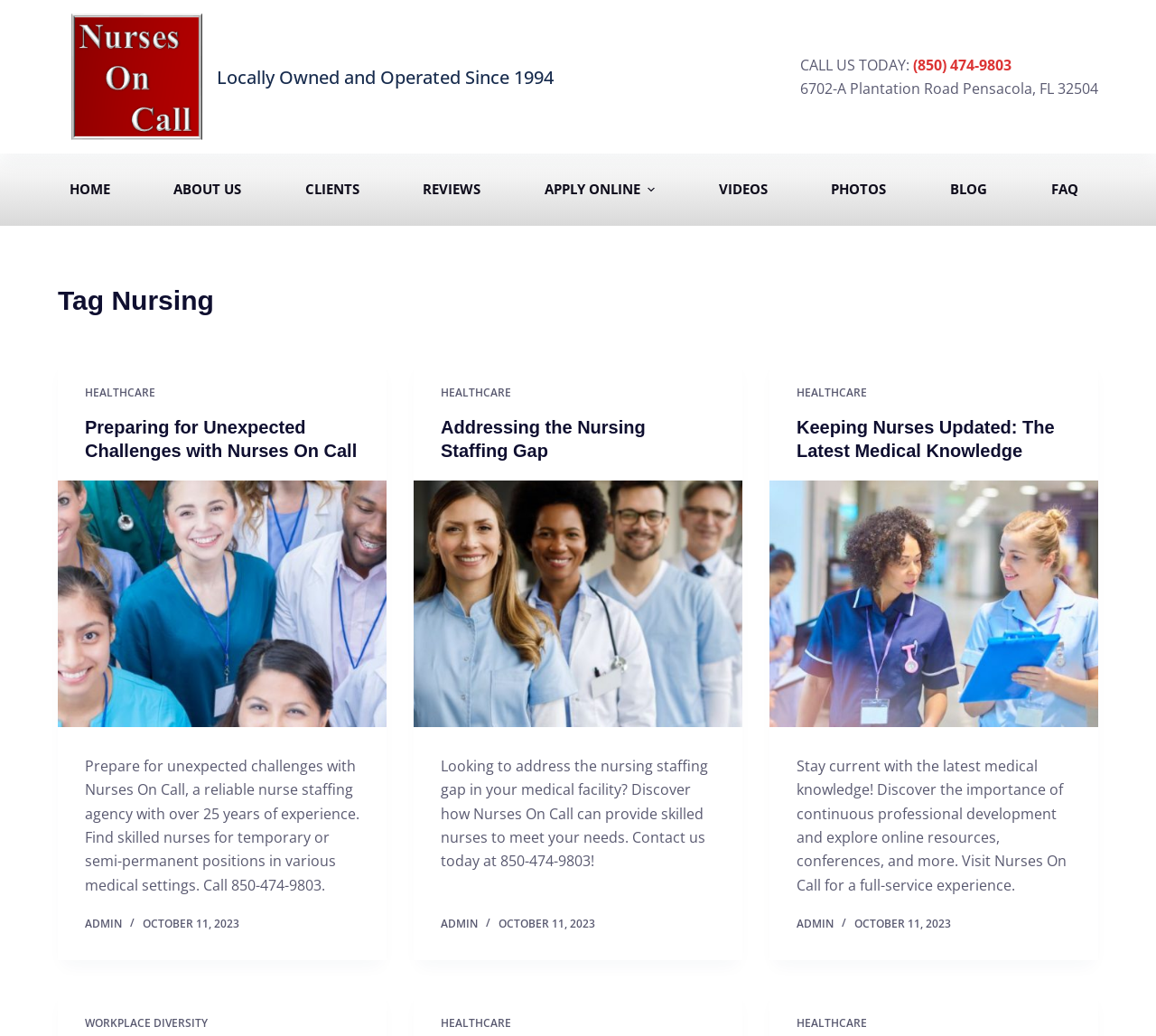Please pinpoint the bounding box coordinates for the region I should click to adhere to this instruction: "Call the phone number".

[0.79, 0.053, 0.875, 0.072]